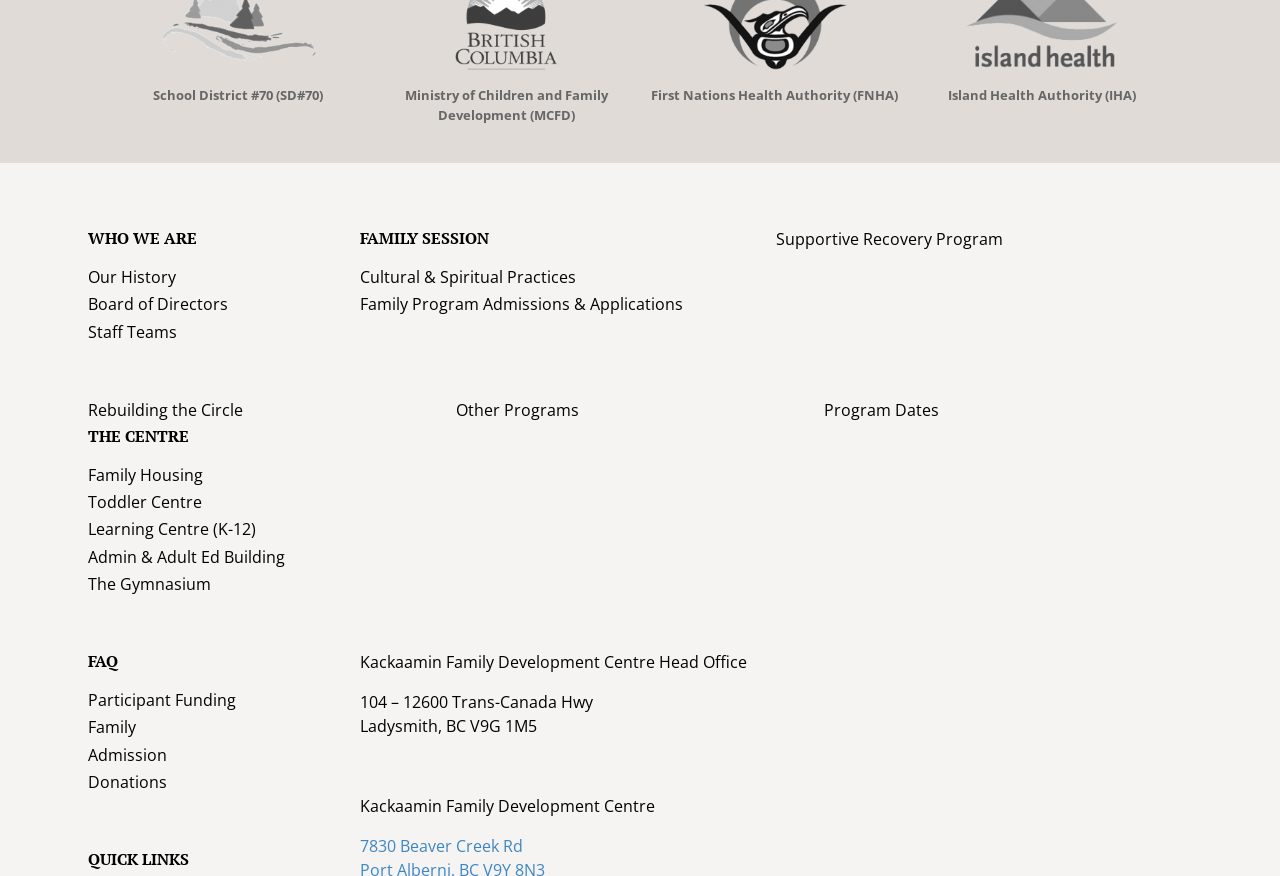Locate the bounding box coordinates of the clickable part needed for the task: "Click on the 'WHO WE ARE' link".

[0.069, 0.259, 0.154, 0.284]